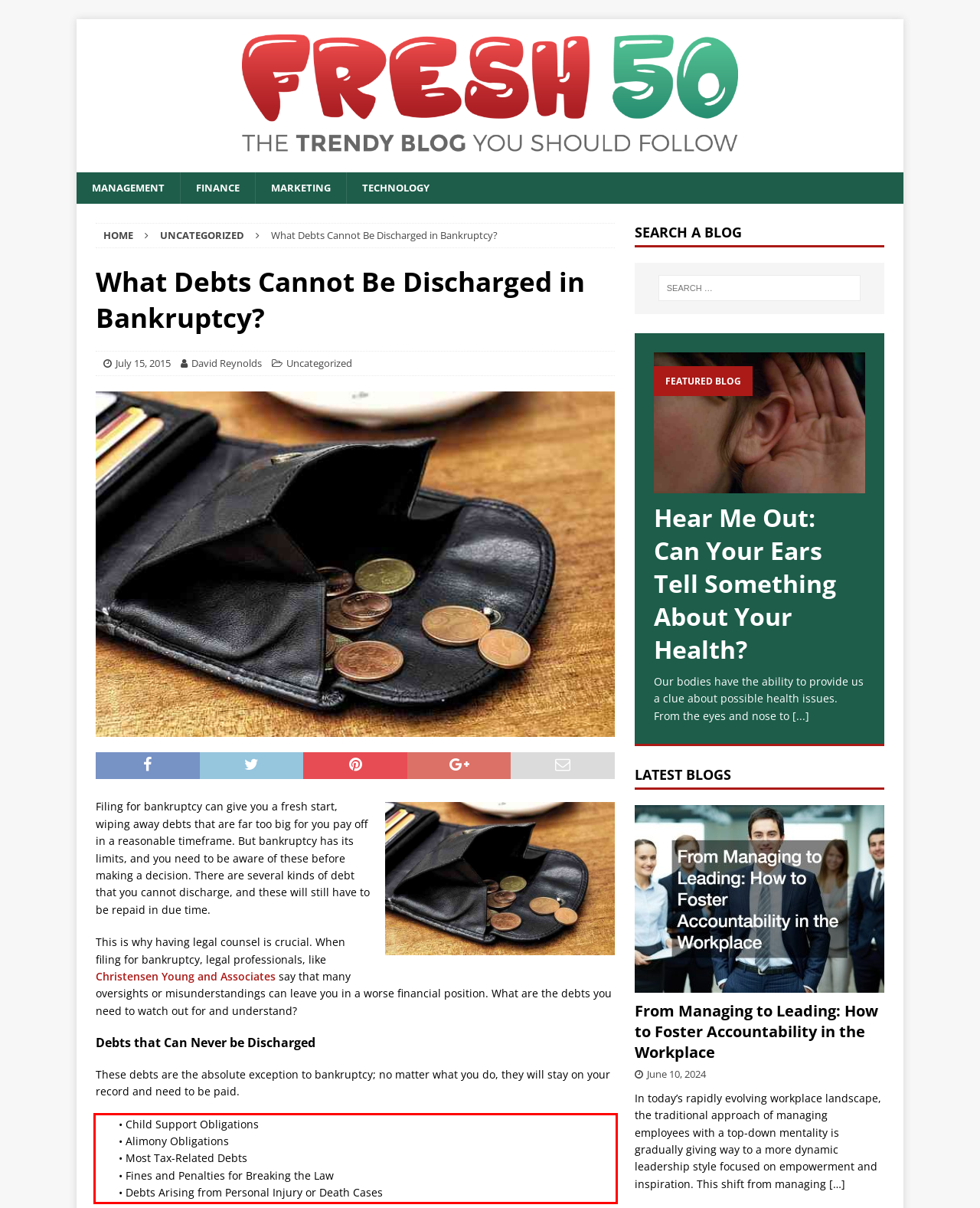Please perform OCR on the text within the red rectangle in the webpage screenshot and return the text content.

• Child Support Obligations • Alimony Obligations • Most Tax-Related Debts • Fines and Penalties for Breaking the Law • Debts Arising from Personal Injury or Death Cases